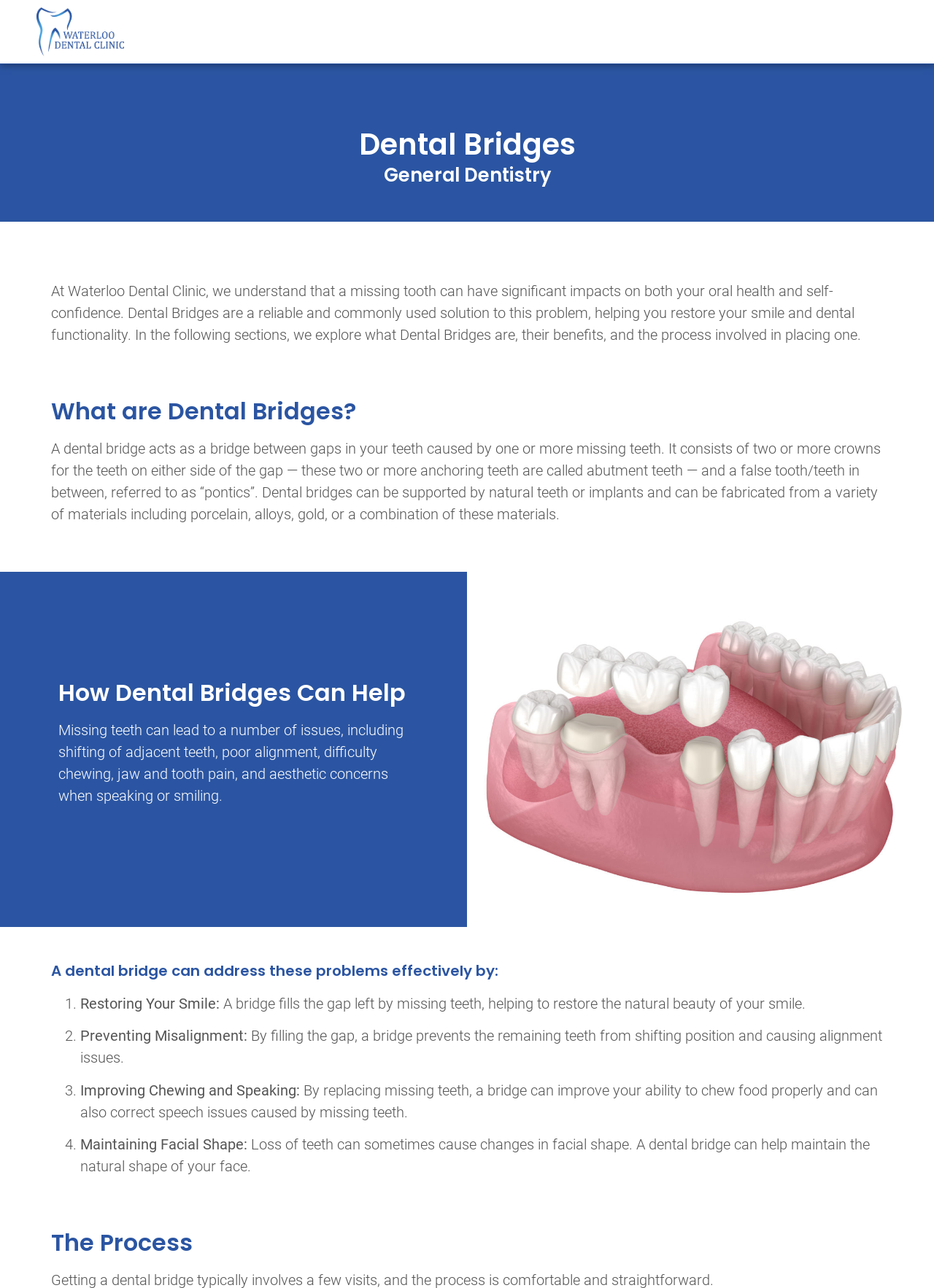Create a detailed summary of all the visual and textual information on the webpage.

The webpage is about Dental Bridges provided by Waterloo Dental Clinic. At the top, there are three links aligned horizontally, with the first one located near the left edge and the other two near the right edge. 

Below the links, a prominent heading "Dental Bridges" is centered, followed by a brief introduction to general dentistry. A longer paragraph explains the importance of dental bridges, their benefits, and the process involved in placing one.

The page is divided into sections, each with a clear heading. The first section, "What are Dental Bridges?", explains the concept of dental bridges, including their composition and materials used. 

The next section, "How Dental Bridges Can Help", highlights the problems caused by missing teeth, such as shifting of adjacent teeth, poor alignment, and aesthetic concerns. A dental bridge can address these problems effectively by restoring one's smile, preventing misalignment, improving chewing and speaking, and maintaining facial shape. 

Each of these benefits is listed with a numbered marker, accompanied by a brief description. The final section, "The Process", is located at the bottom of the page, but its content is not provided in the given accessibility tree.